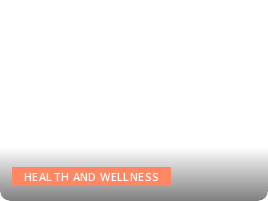Explain the contents of the image with as much detail as possible.

The image depicts a button labeled "HEALTH AND WELLNESS," set against a gradient background that transitions from a light shade to darker tones towards the bottom. This button serves as a clickable link, inviting users to explore content related to health and wellness topics. The design emphasizes accessibility and engagement, encouraging visitors to delve deeper into the various discussions and articles focused on health improvement, wellness strategies, and healthcare insights. The vibrant orange color of the button contrasts with the background, making it prominent and easy to notice for users navigating the webpage.